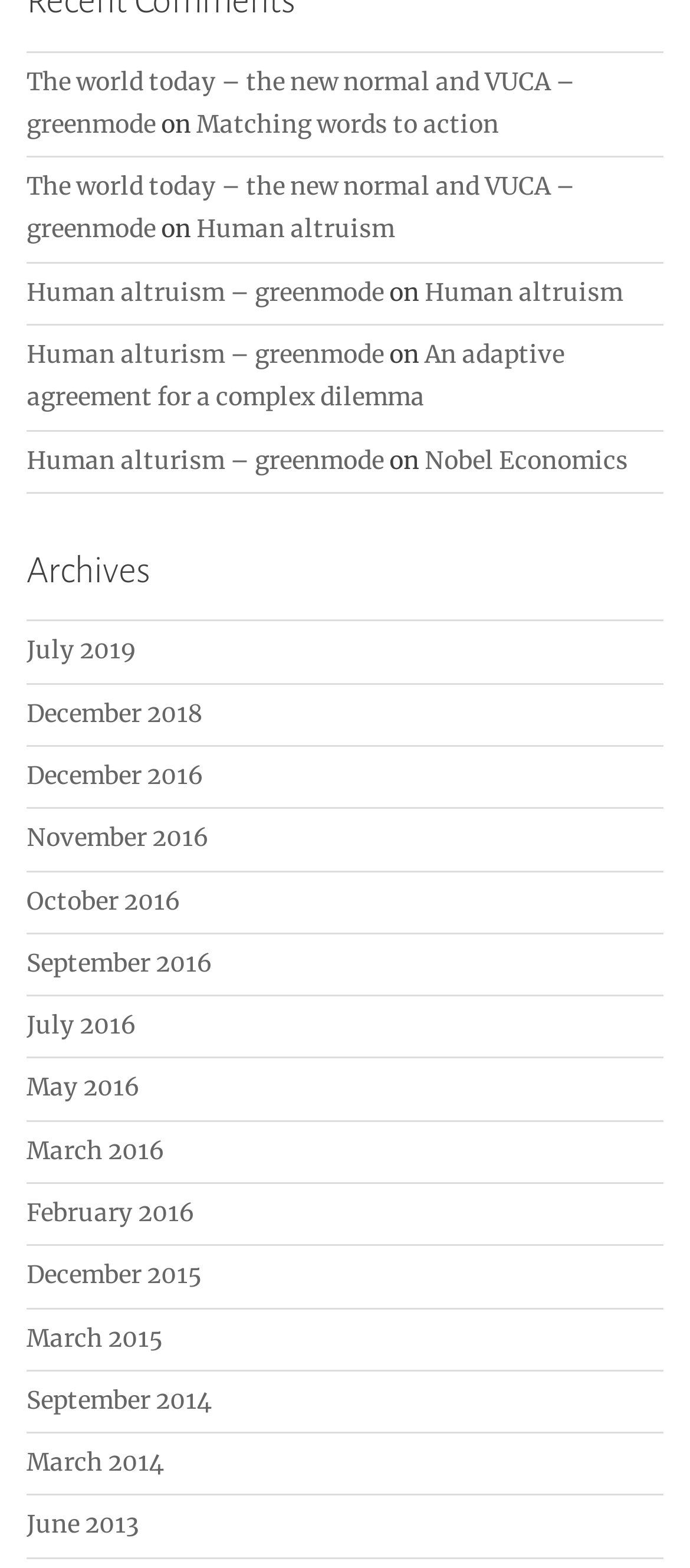Provide a brief response to the question below using a single word or phrase: 
How many links are there on the webpage?

19